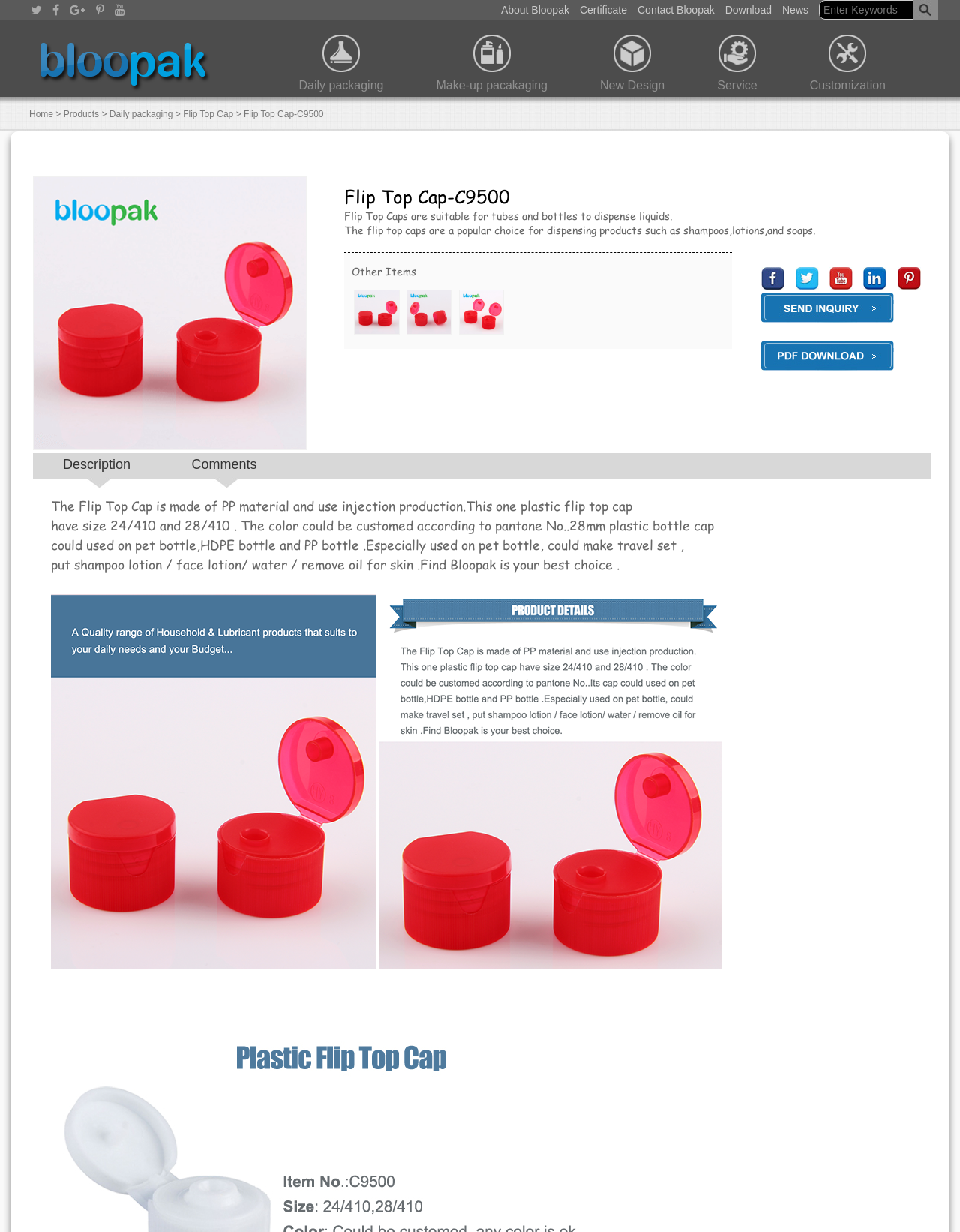Using the element description: "name="keys1" placeholder="Enter Keywords"", determine the bounding box coordinates. The coordinates should be in the format [left, top, right, bottom], with values between 0 and 1.

[0.853, 0.0, 0.952, 0.016]